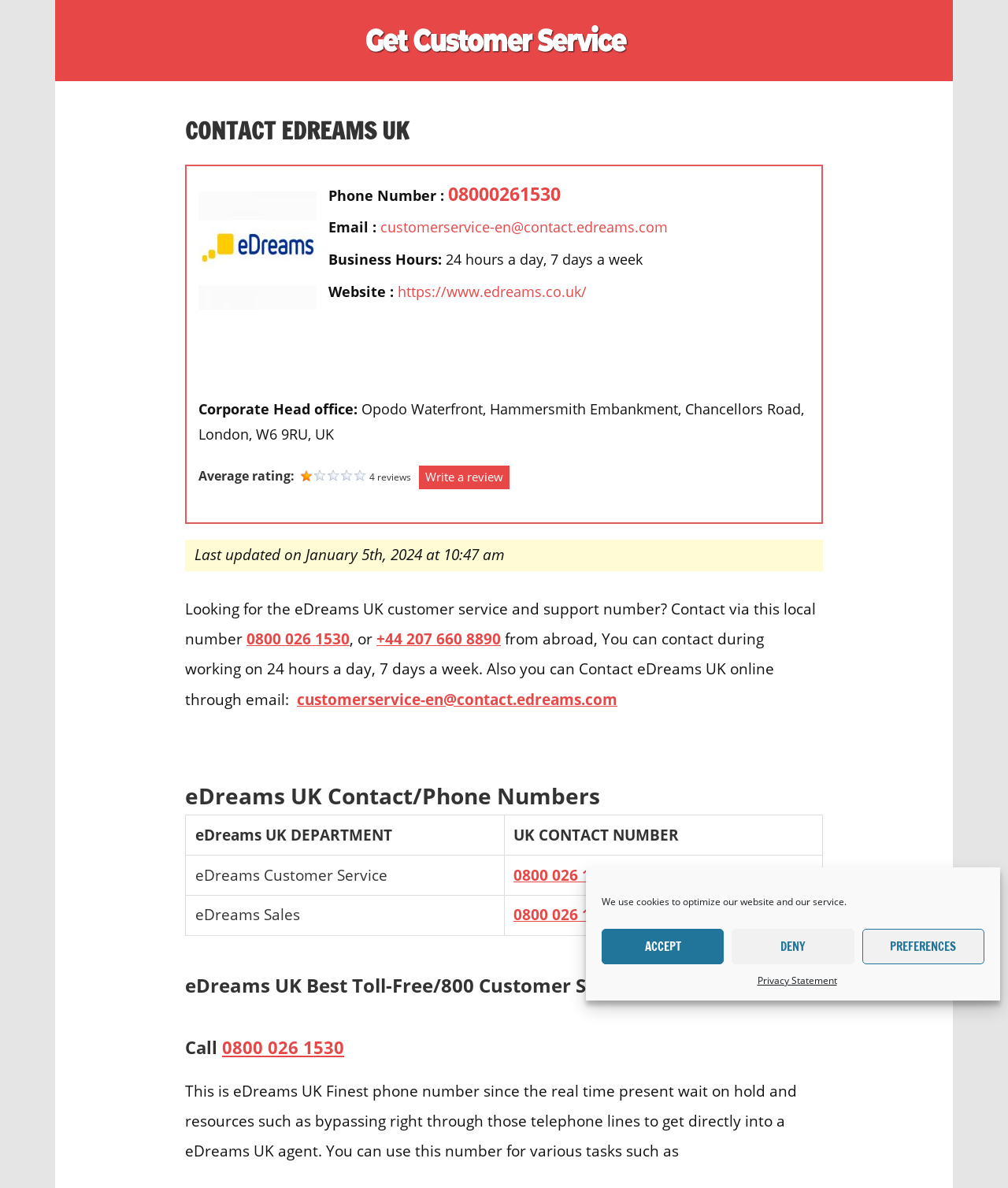Using the element description provided, determine the bounding box coordinates in the format (top-left x, top-left y, bottom-right x, bottom-right y). Ensure that all values are floating point numbers between 0 and 1. Element description: alt="Airlines.ws - Airline information"

None